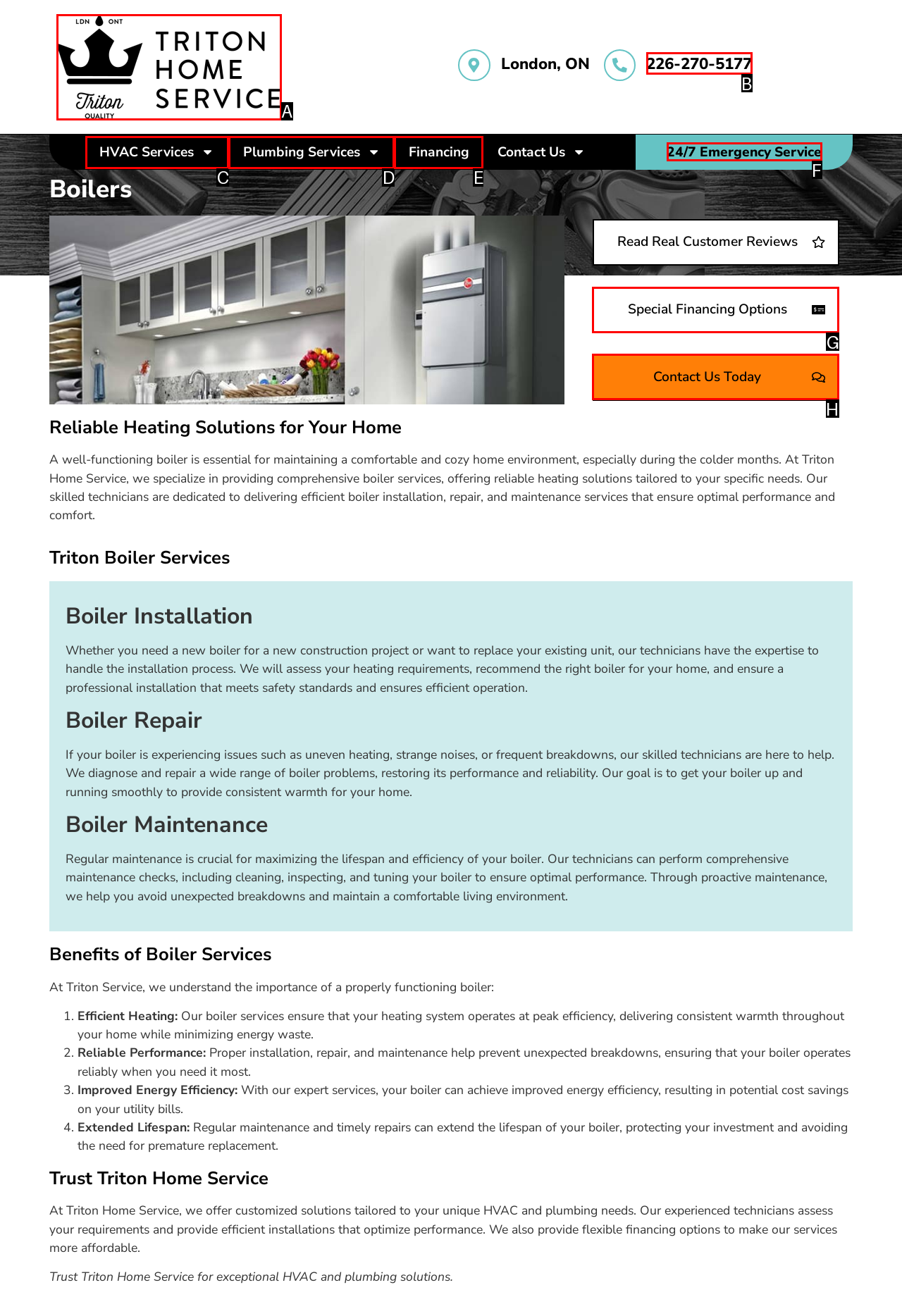From the options shown in the screenshot, tell me which lettered element I need to click to complete the task: Contact Us Today.

H